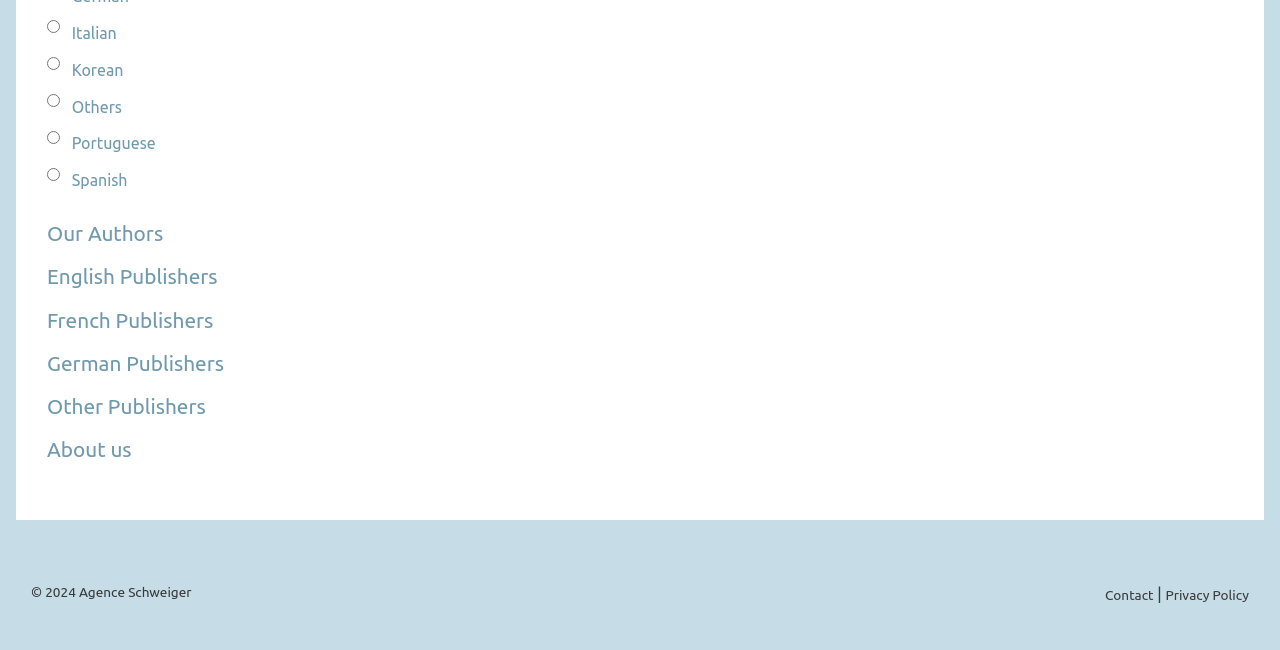Can you determine the bounding box coordinates of the area that needs to be clicked to fulfill the following instruction: "Visit Our Authors page"?

[0.037, 0.328, 0.251, 0.394]